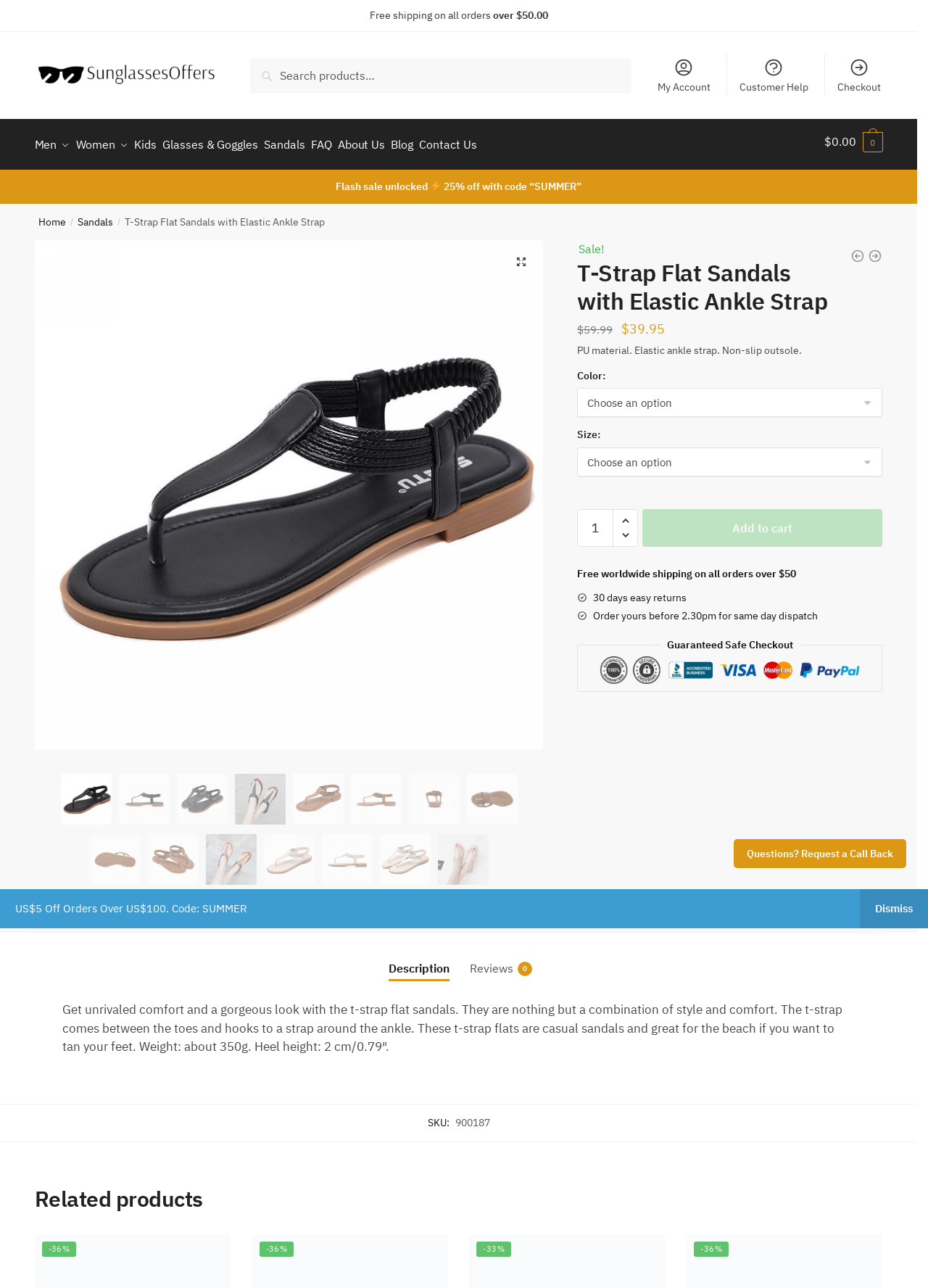Create an elaborate caption for the webpage.

This webpage is about T-Strap Flat Sandals with Elastic Ankle Strap. At the top, there is a logo of Sunglasses Offers on the left, and a search bar on the right. Below the logo, there are links to My Account, Customer Help, and Checkout. 

On the top navigation bar, there are links to different categories such as Men, Women, Kids, Glasses & Goggles, Sandals, FAQ, About Us, Blog, and Contact Us. 

On the left side, there is a secondary navigation menu with links to Home, Sandals, and T-Strap Flat Sandals with Elastic Ankle Strap. 

The main content of the page is about the product, T-Strap Flat Sandals with Elastic Ankle Strap. There is a heading with the product name, and below it, there are several images of the product in different colors. 

On the right side, there is a section with a flash sale offer, stating "25% off with code “SUMMER”". Below it, there is a breadcrumb navigation menu showing the path from Home to the current product page. 

The product details section includes a short description, price, and options to select color and size. There is also a button to add the product to the cart. 

Below the product details, there are sections highlighting the benefits of shopping on this website, including free worldwide shipping on all orders over $50, 30 days easy returns, and same-day dispatch for orders placed before 2:30 pm. 

At the bottom, there is a section with a guaranteed safe checkout logo, and a link to request a call back for any questions. Finally, there is a tab list with options to view the product description and reviews.